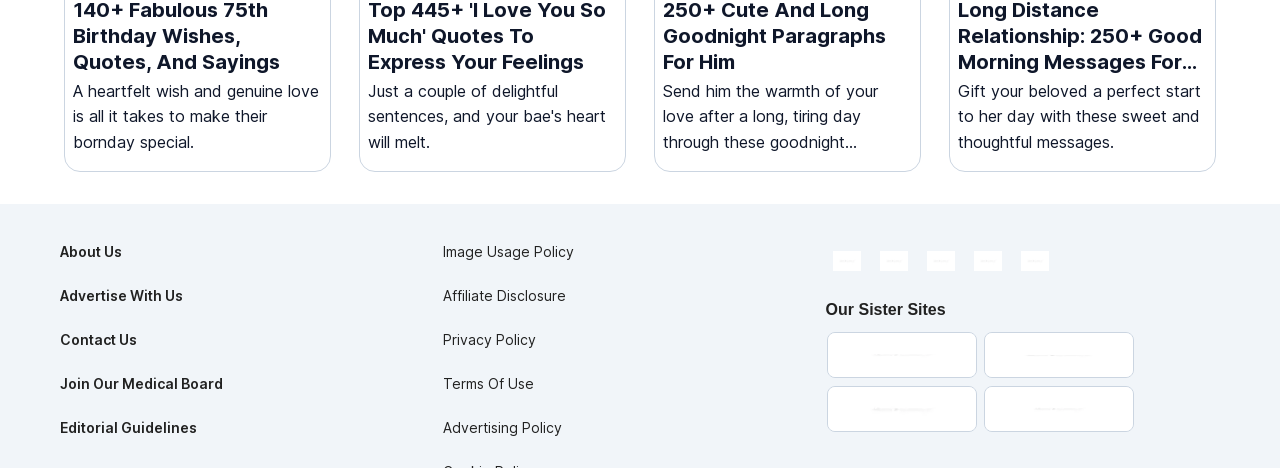Identify the bounding box coordinates for the region to click in order to carry out this instruction: "Contact Us". Provide the coordinates using four float numbers between 0 and 1, formatted as [left, top, right, bottom].

[0.047, 0.708, 0.107, 0.745]